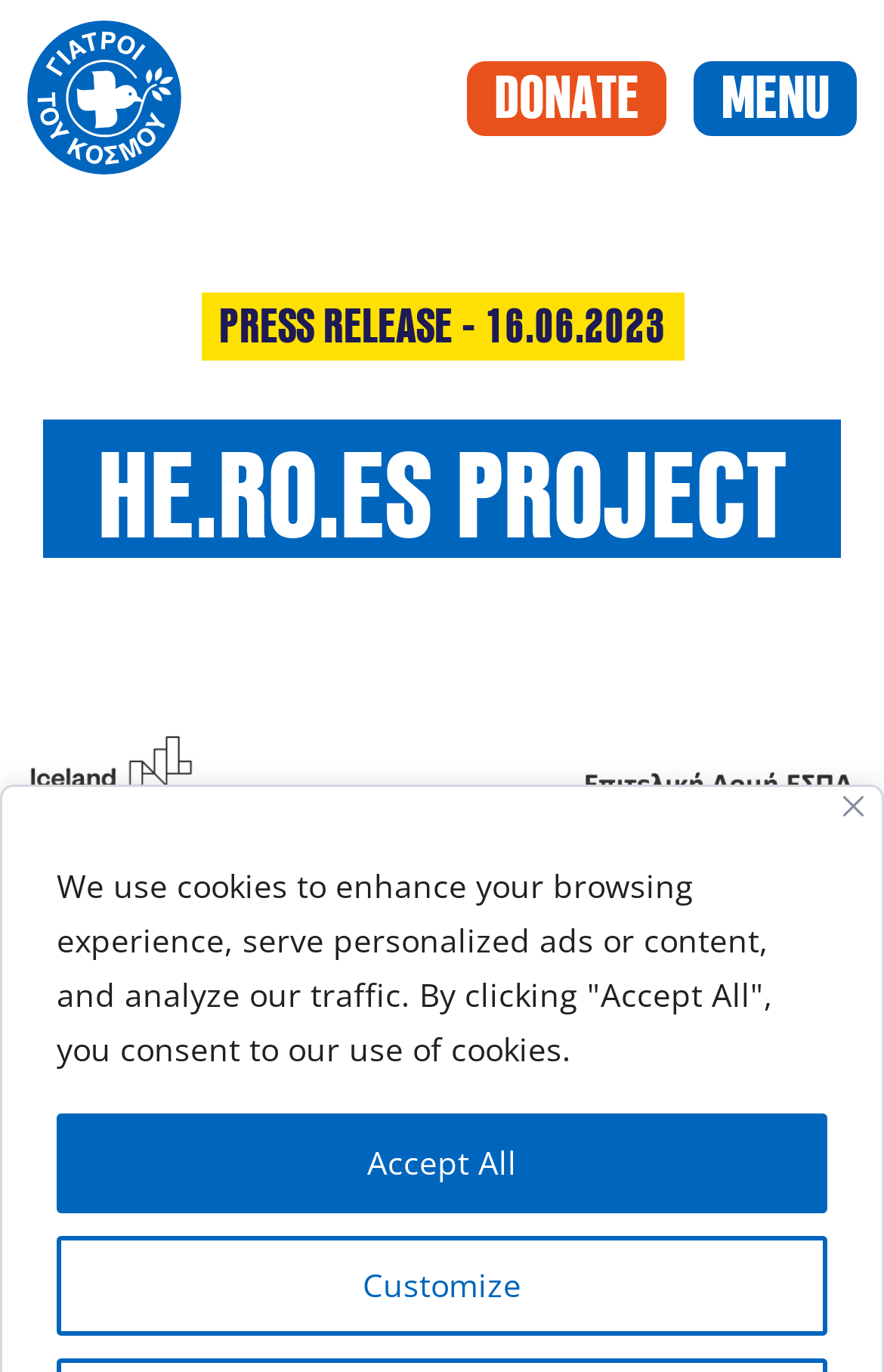Elaborate on the information and visuals displayed on the webpage.

The webpage is about the He.Ro.ES project, which aims to empower women and young Roma to interact with other members of Greek society on equal terms. 

At the top-right corner, there is a "Close" button accompanied by an image of the same name. Below this, a notification informs users that the website uses cookies to enhance their browsing experience, serve personalized ads or content, and analyze traffic. This notification provides two buttons, "Customize" and "Accept All", allowing users to manage their cookie preferences.

On the top-left side, there are three links: "Skip to content", "Γιατροί του Κόσμου Ελλάδας" (Doctors of the World Greece), and "DONATE". The "Γιατροί του Κόσμου Ελλάδας" link is accompanied by an image. 

To the right of the "DONATE" link, there are two single-character texts, "M" and "U", followed by an image. 

The main content of the webpage is divided into two sections. The top section has a header with the title "HE.RO.ES PROJECT" and a subheading "PRESS RELEASE - 16.06.2023". The bottom section has a heading "Targeted actions for an equal and inclusive society".